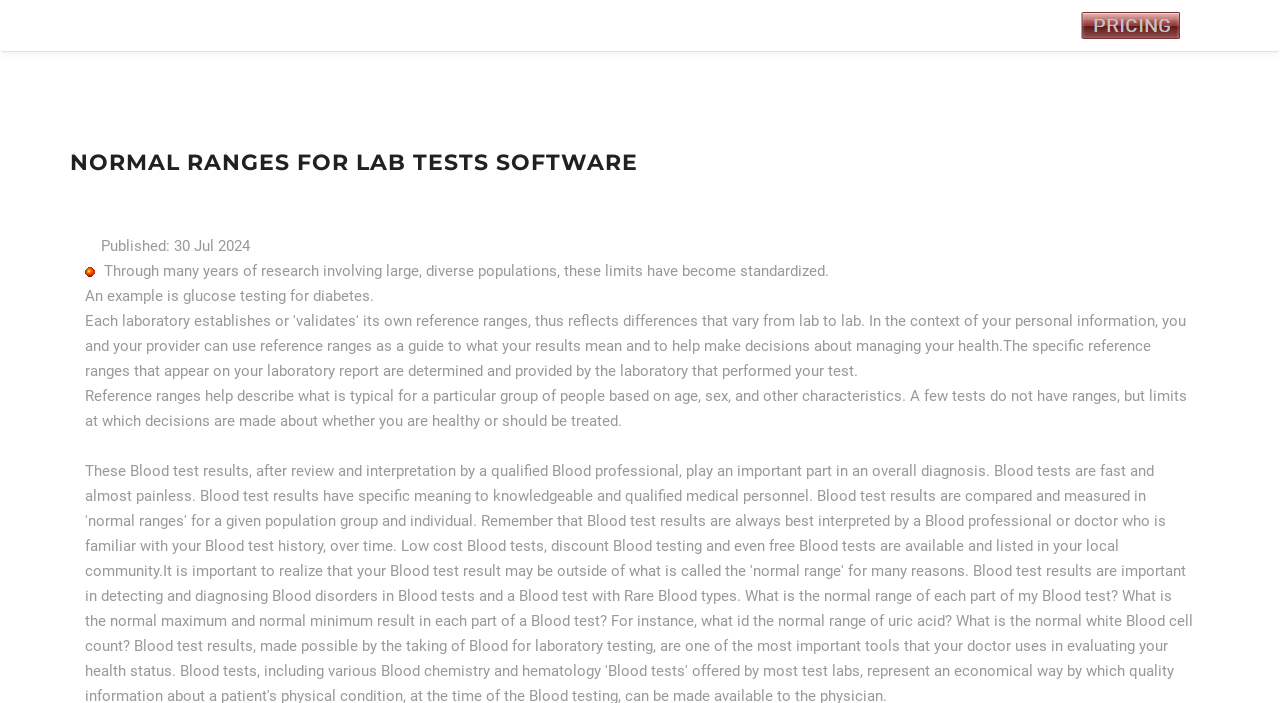Please answer the following question using a single word or phrase: 
What is the purpose of reference ranges?

Describe what is typical for a particular group of people